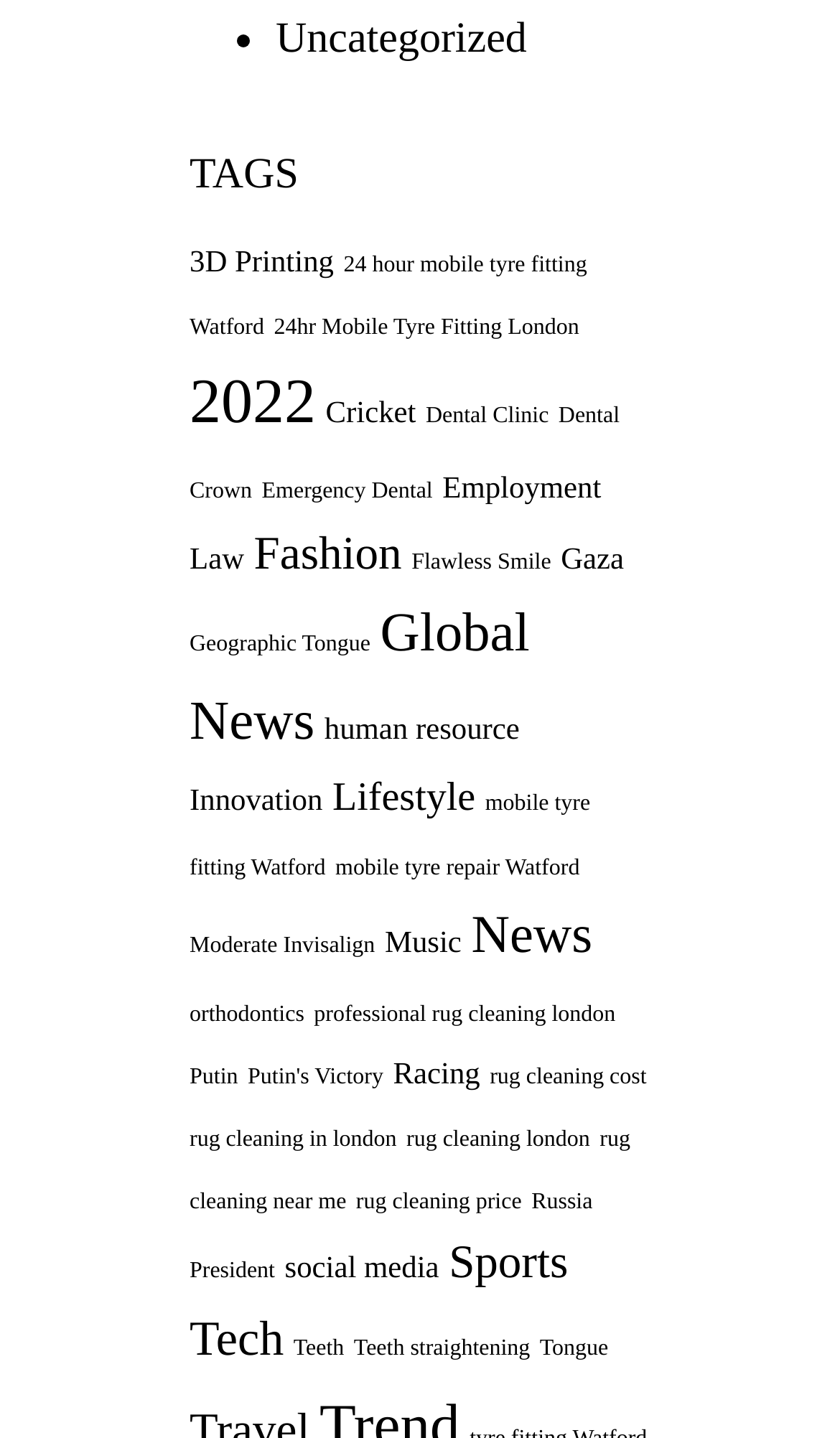Please identify the bounding box coordinates of the element's region that should be clicked to execute the following instruction: "Browse the 'Tech' section". The bounding box coordinates must be four float numbers between 0 and 1, i.e., [left, top, right, bottom].

[0.226, 0.912, 0.338, 0.95]